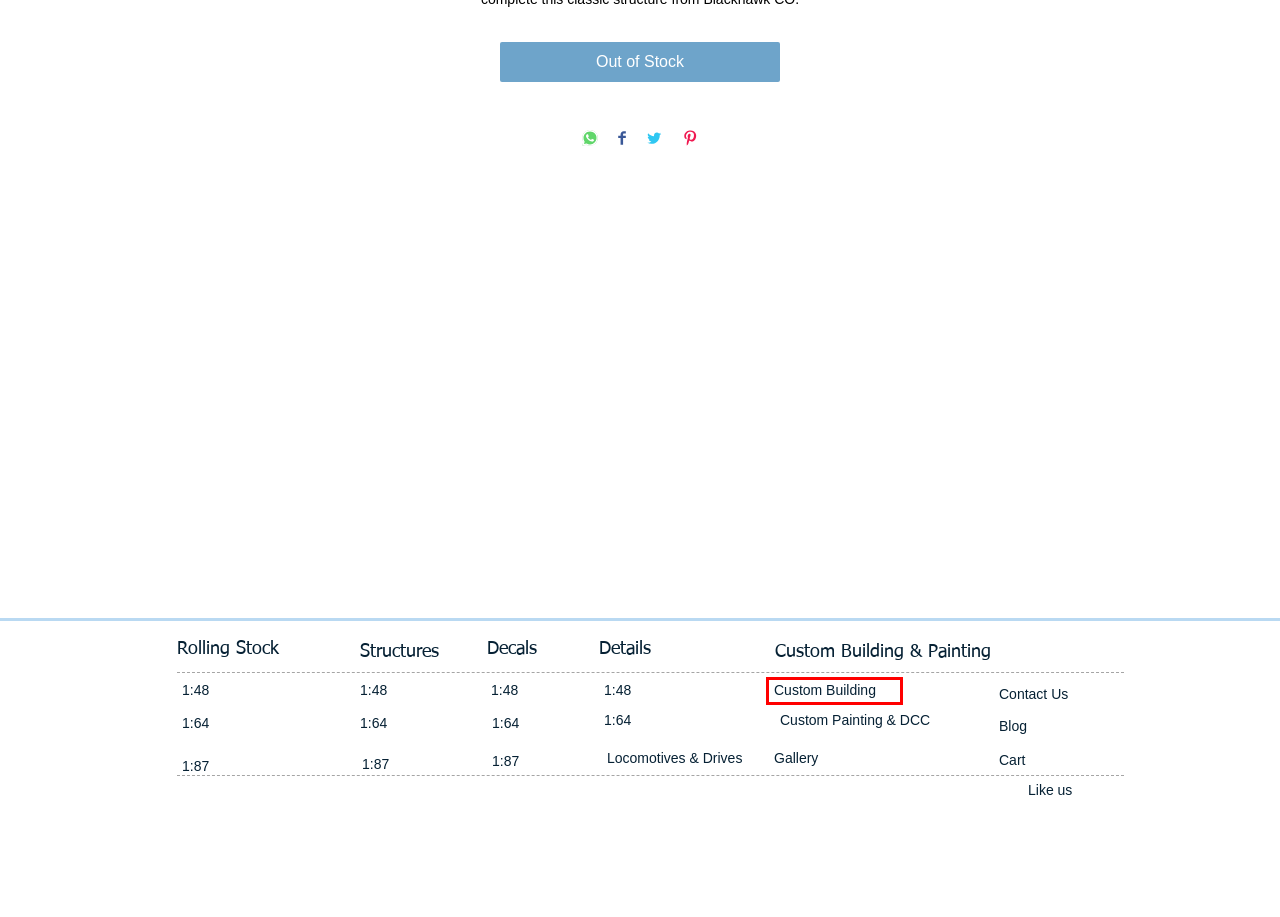You are provided with a screenshot of a webpage highlighting a UI element with a red bounding box. Choose the most suitable webpage description that matches the new page after clicking the element in the bounding box. Here are the candidates:
A. 1:64 Castings | theleadvilleshops
B. 1:48 Castings | theleadvilleshops
C. 1:48 Rolling Stock | theleadvilleshops
D. 1:48 Structures | theleadvilleshops
E. Custom Finishing | theleadvilleshops
F. Custom Building | theleadvilleshops
G. 1:64 Decals | theleadvilleshops
H. 1:64 Structures | theleadvilleshops

F